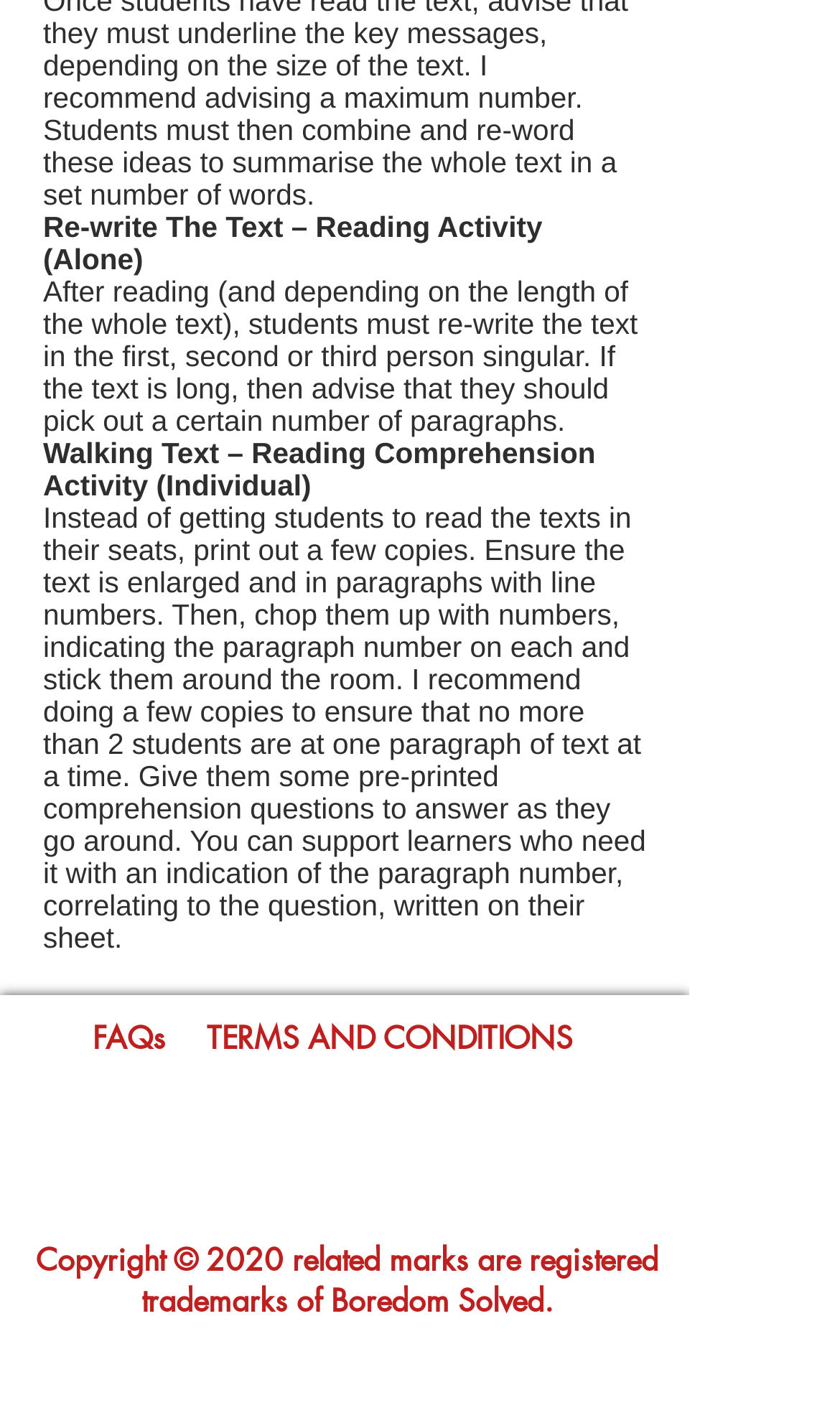Answer the question in one word or a short phrase:
What is the first reading activity mentioned?

Re-write The Text